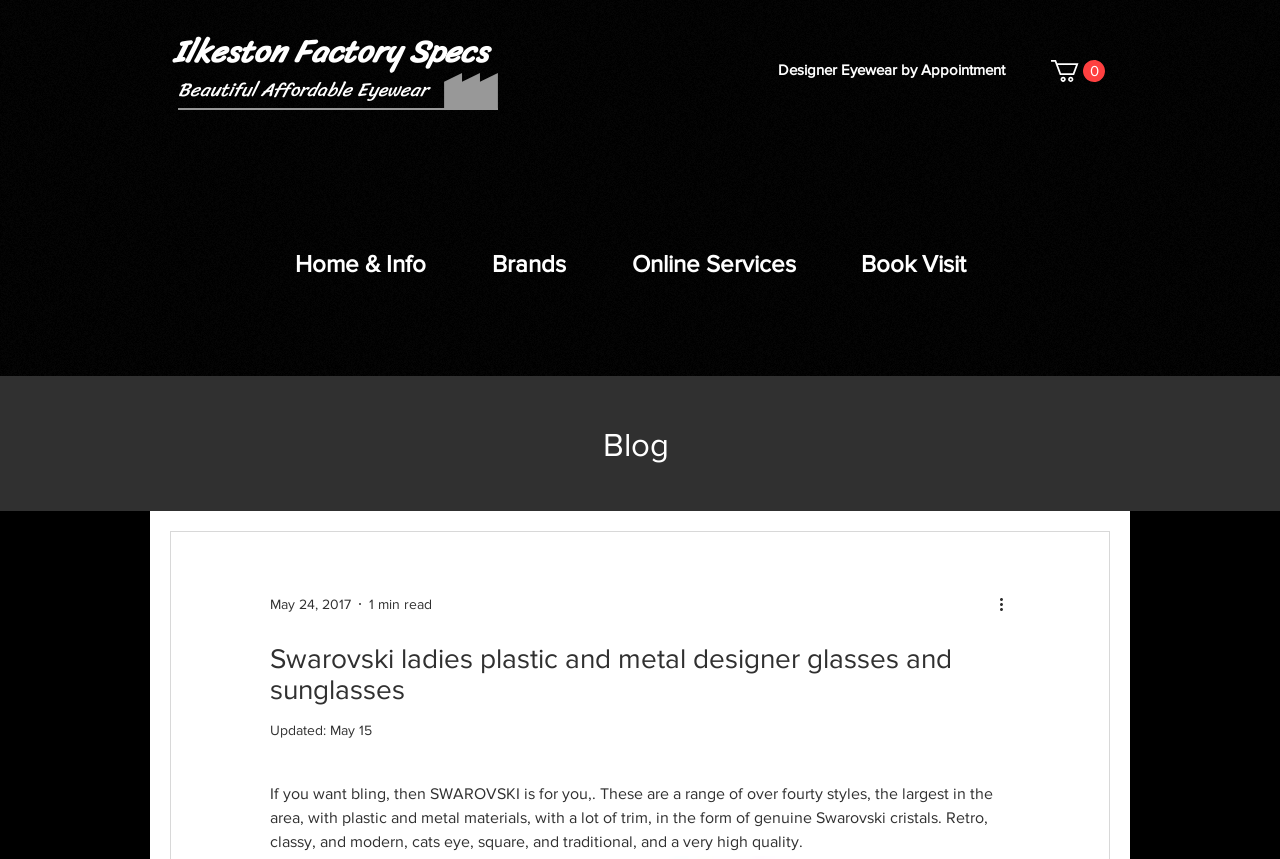From the webpage screenshot, identify the region described by Brands. Provide the bounding box coordinates as (top-left x, top-left y, bottom-right x, bottom-right y), with each value being a floating point number between 0 and 1.

[0.373, 0.288, 0.482, 0.319]